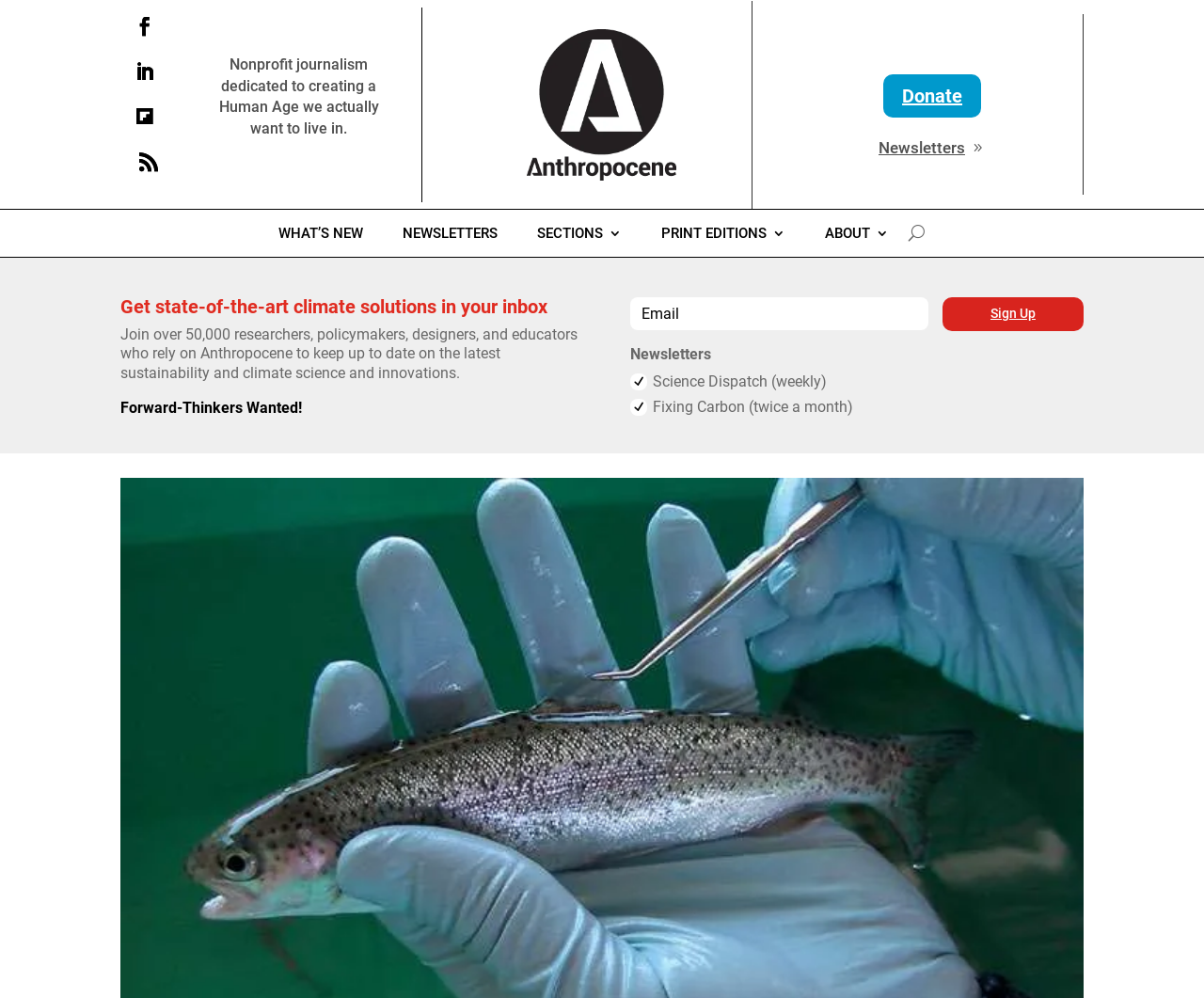Provide a brief response in the form of a single word or phrase:
How many newsletters are listed?

2